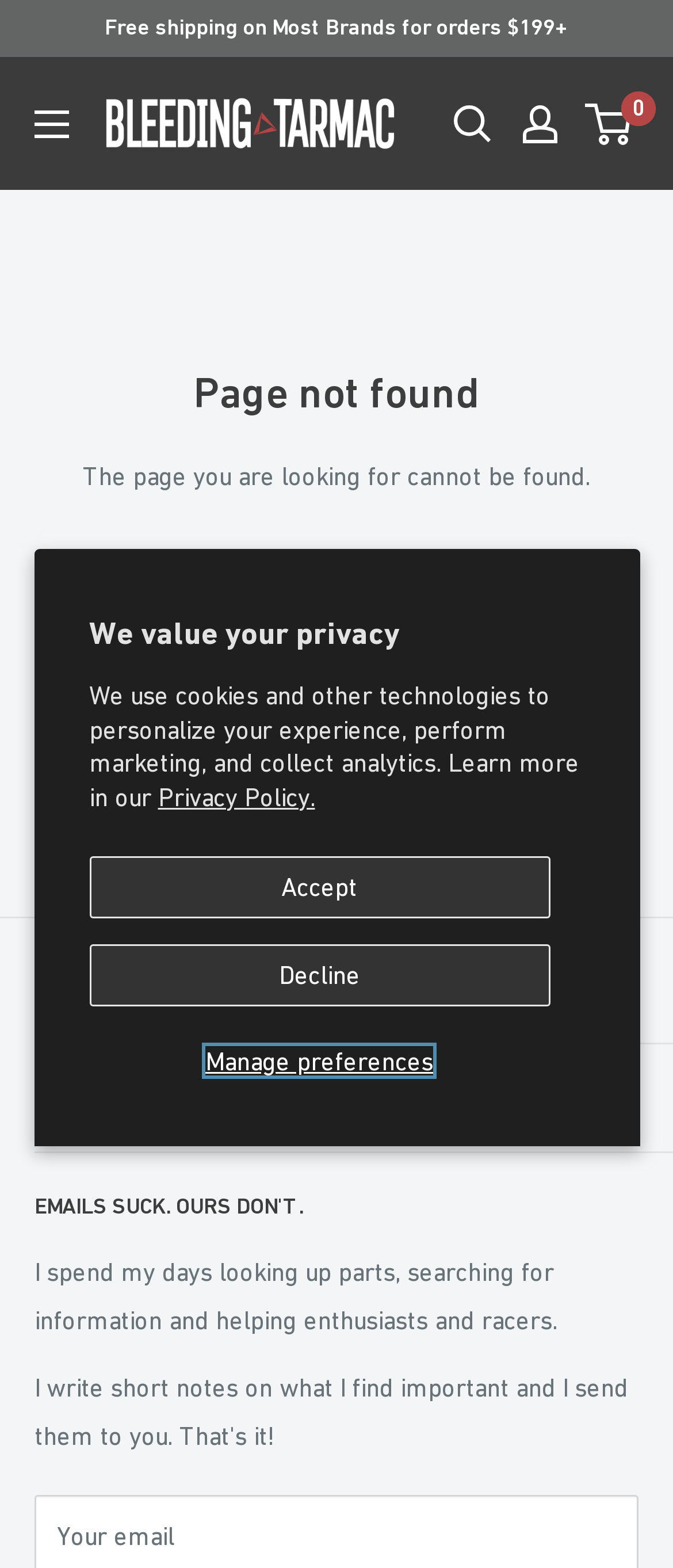Determine the bounding box coordinates of the UI element that matches the following description: "aria-label="Open menu"". The coordinates should be four float numbers between 0 and 1 in the format [left, top, right, bottom].

[0.051, 0.071, 0.103, 0.088]